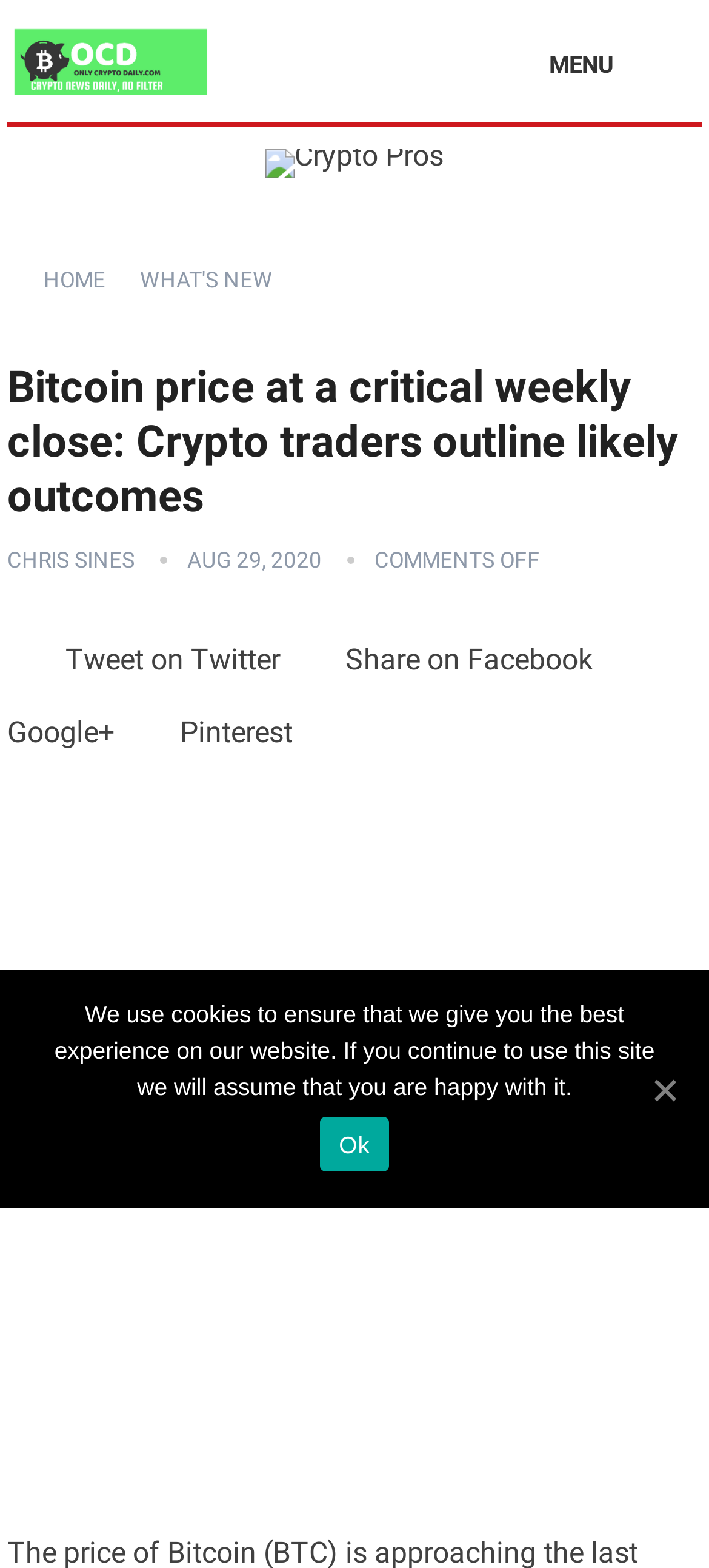Who is the author of the article?
Using the visual information from the image, give a one-word or short-phrase answer.

CHRIS SINES